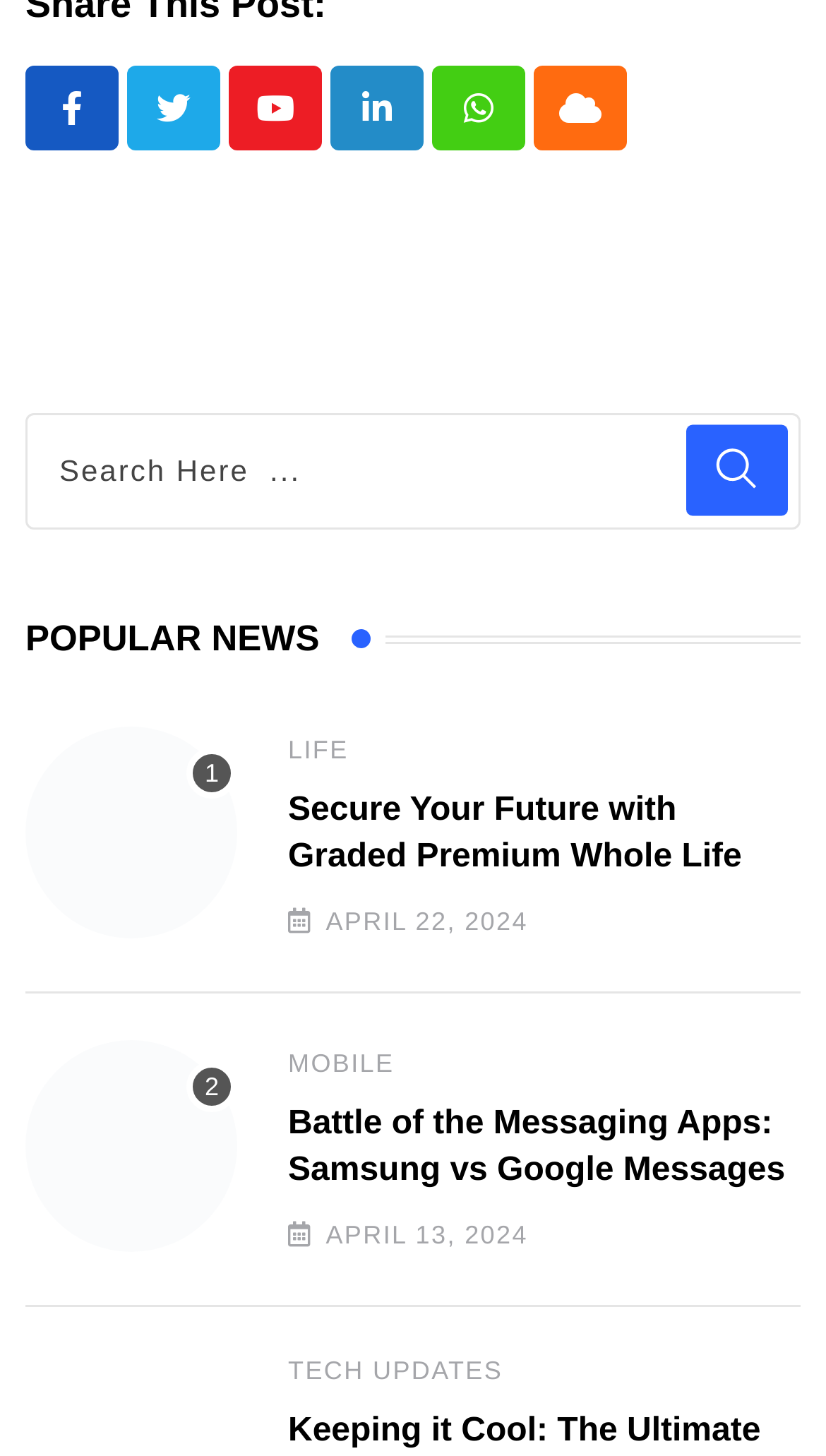Carefully examine the image and provide an in-depth answer to the question: What is the purpose of the textbox with the placeholder 'Search Here...'?

The textbox with the placeholder 'Search Here...' is located next to a search button, indicating that it is used for searching purposes.